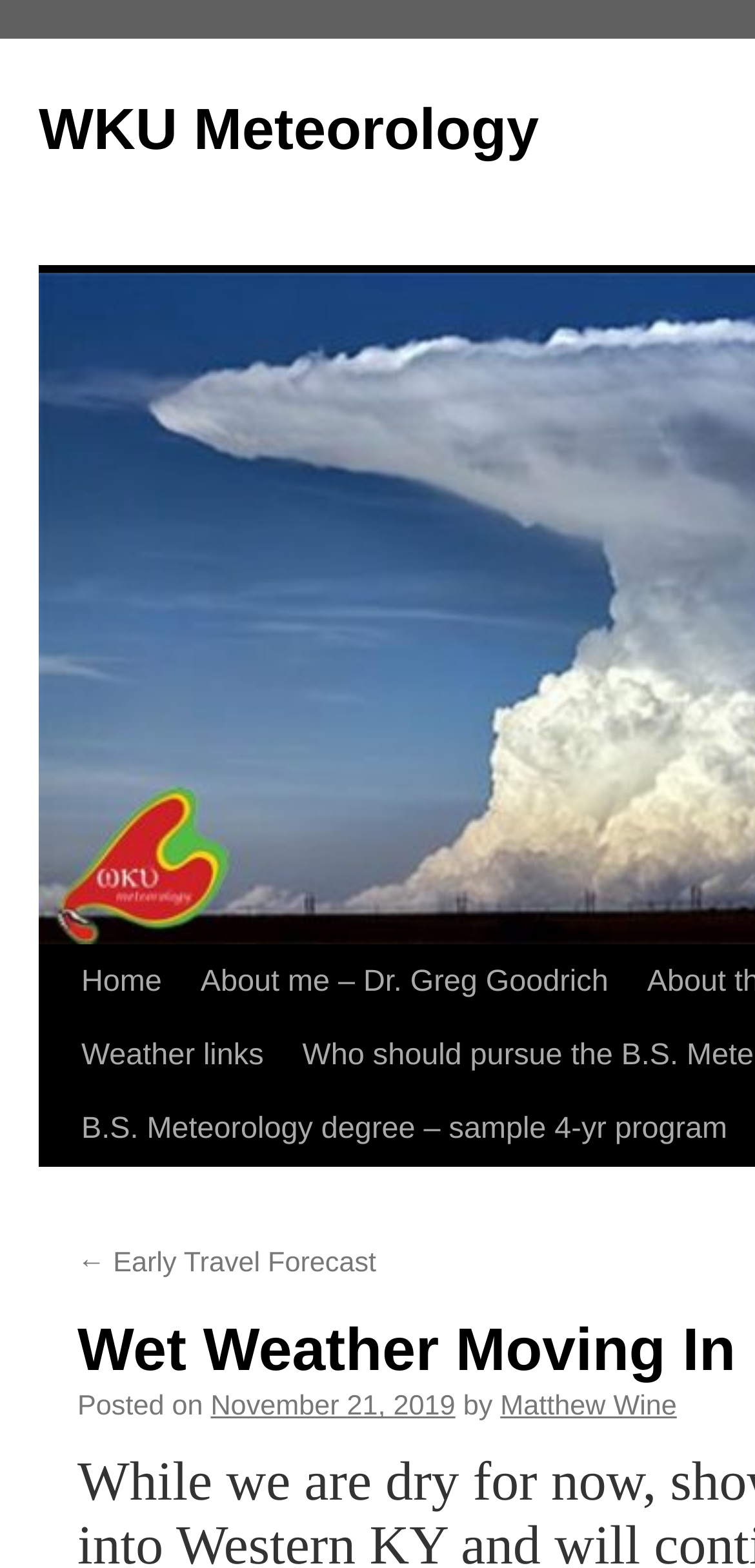Consider the image and give a detailed and elaborate answer to the question: 
What is the previous post linked to?

I found the previous post linked to by looking at the link with the text '← Early Travel Forecast', which indicates that the previous post is about Early Travel Forecast.